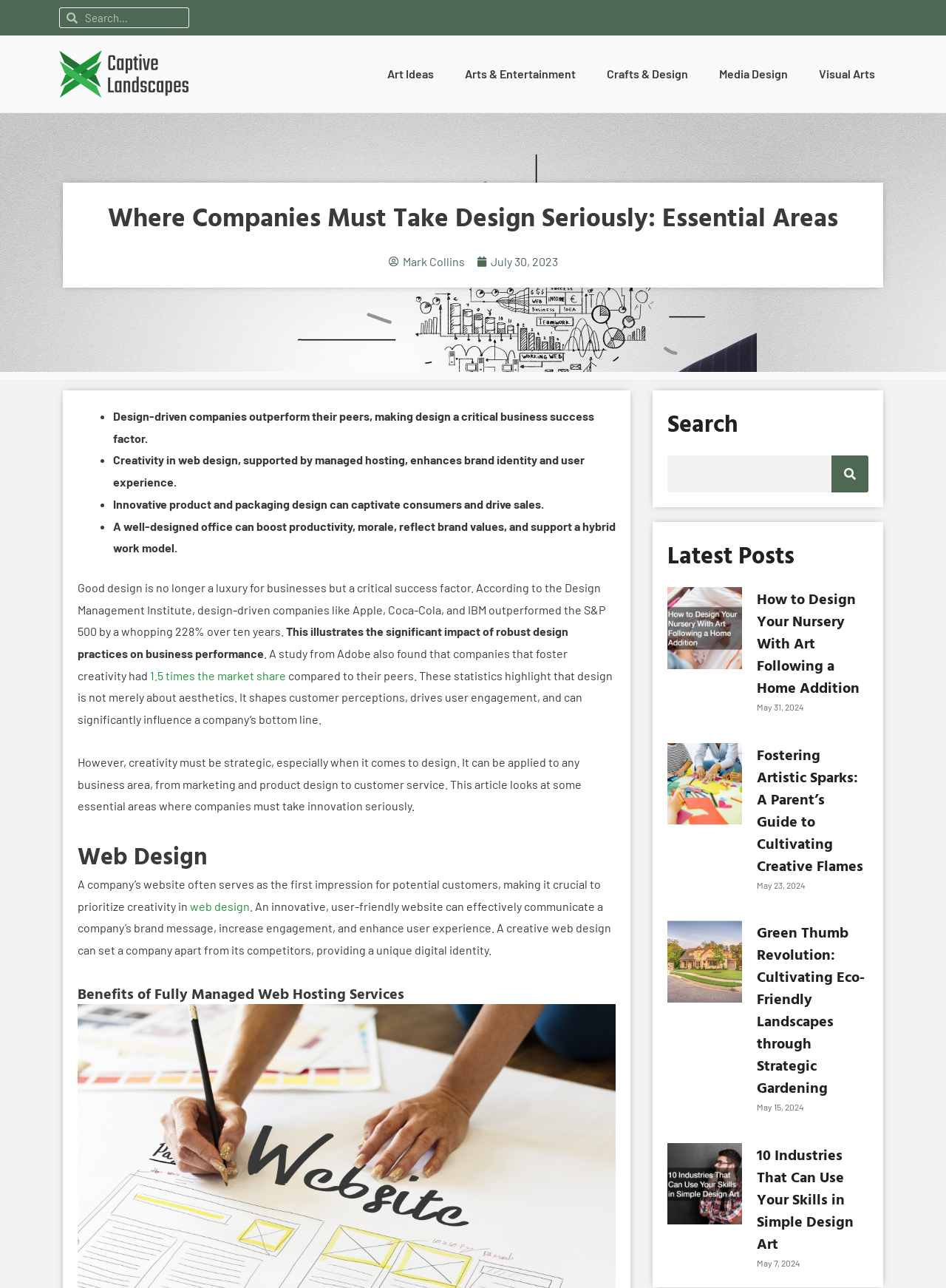Pinpoint the bounding box coordinates of the clickable element needed to complete the instruction: "Search in the search box". The coordinates should be provided as four float numbers between 0 and 1: [left, top, right, bottom].

[0.705, 0.354, 0.879, 0.382]